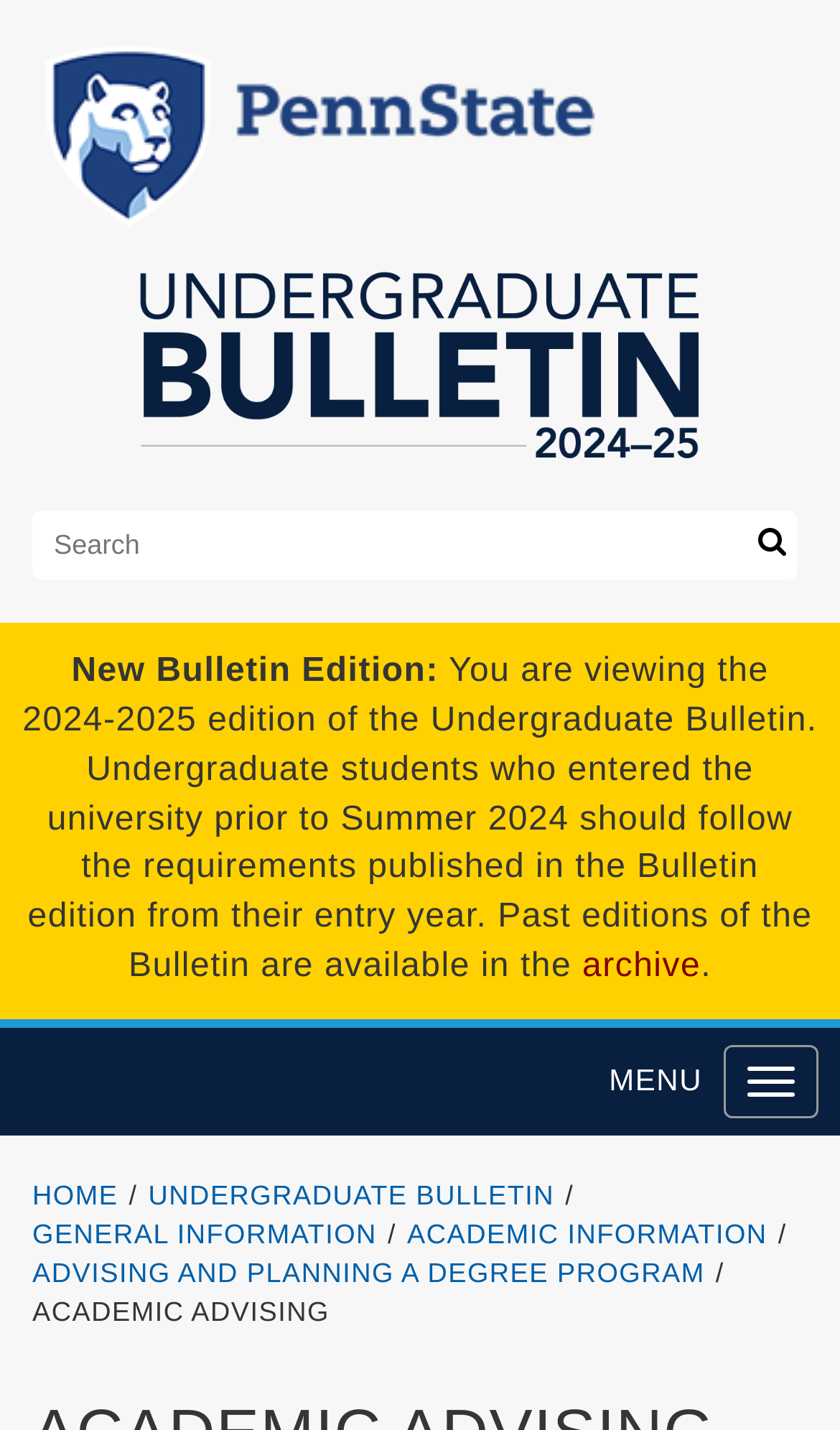What is the purpose of the 'Site Search' form?
Answer briefly with a single word or phrase based on the image.

Search the site